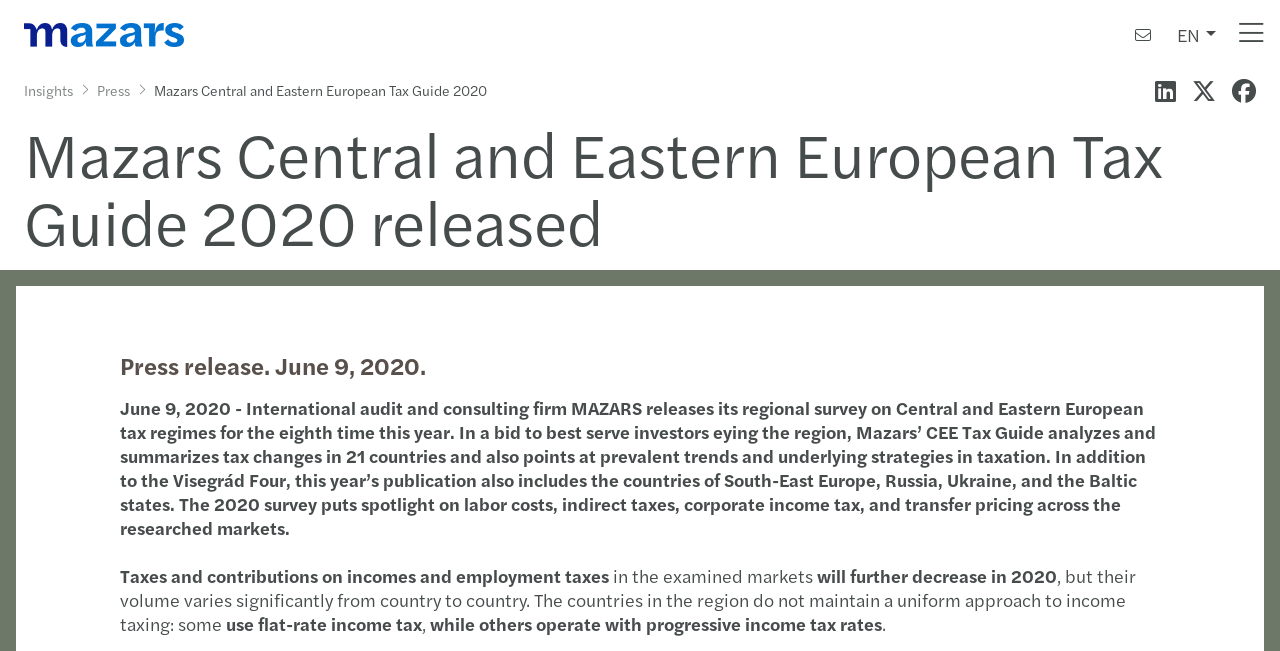Please locate the bounding box coordinates of the element that should be clicked to complete the given instruction: "Click the Mazars logo".

[0.019, 0.005, 0.144, 0.103]